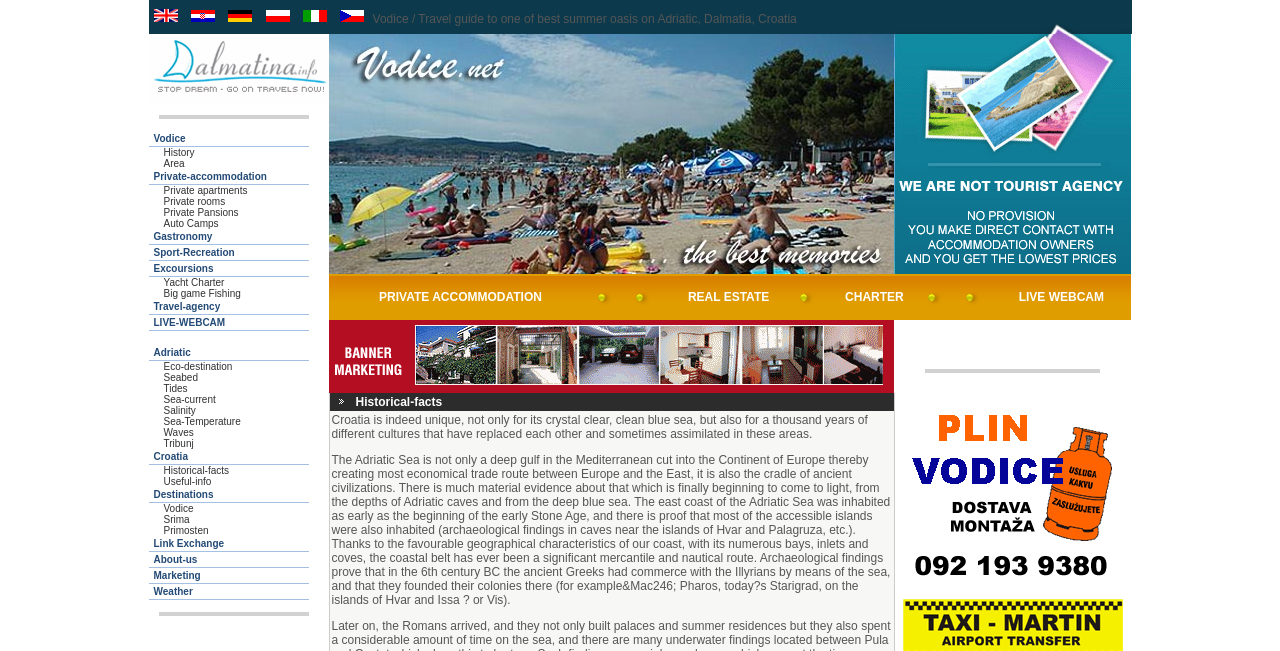Find the bounding box coordinates for the HTML element described in this sentence: "Big game Fishing". Provide the coordinates as four float numbers between 0 and 1, in the format [left, top, right, bottom].

[0.116, 0.439, 0.192, 0.462]